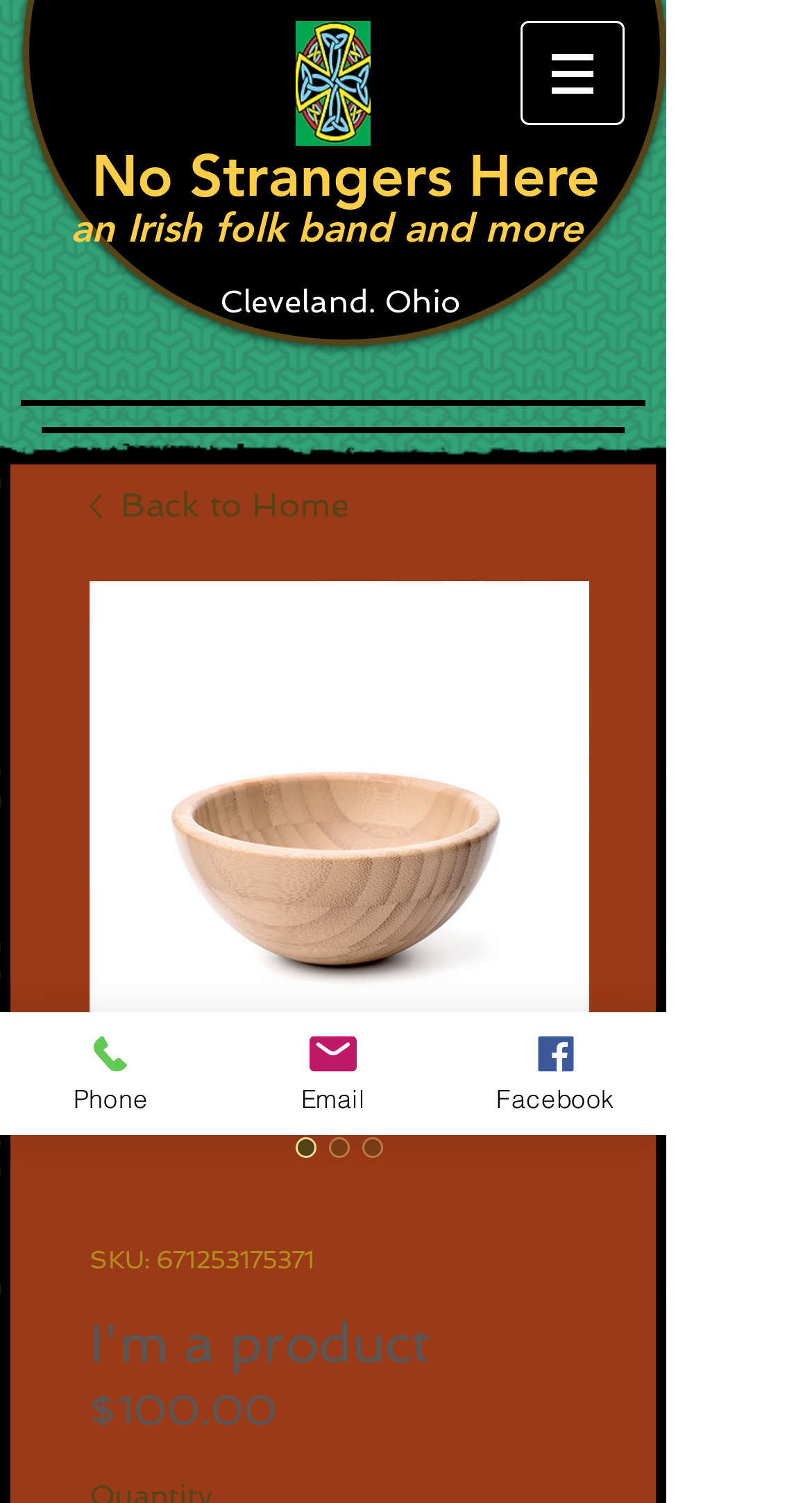Specify the bounding box coordinates (top-left x, top-left y, bottom-right x, bottom-right y) of the UI element in the screenshot that matches this description: Facebook

[0.547, 0.673, 0.821, 0.755]